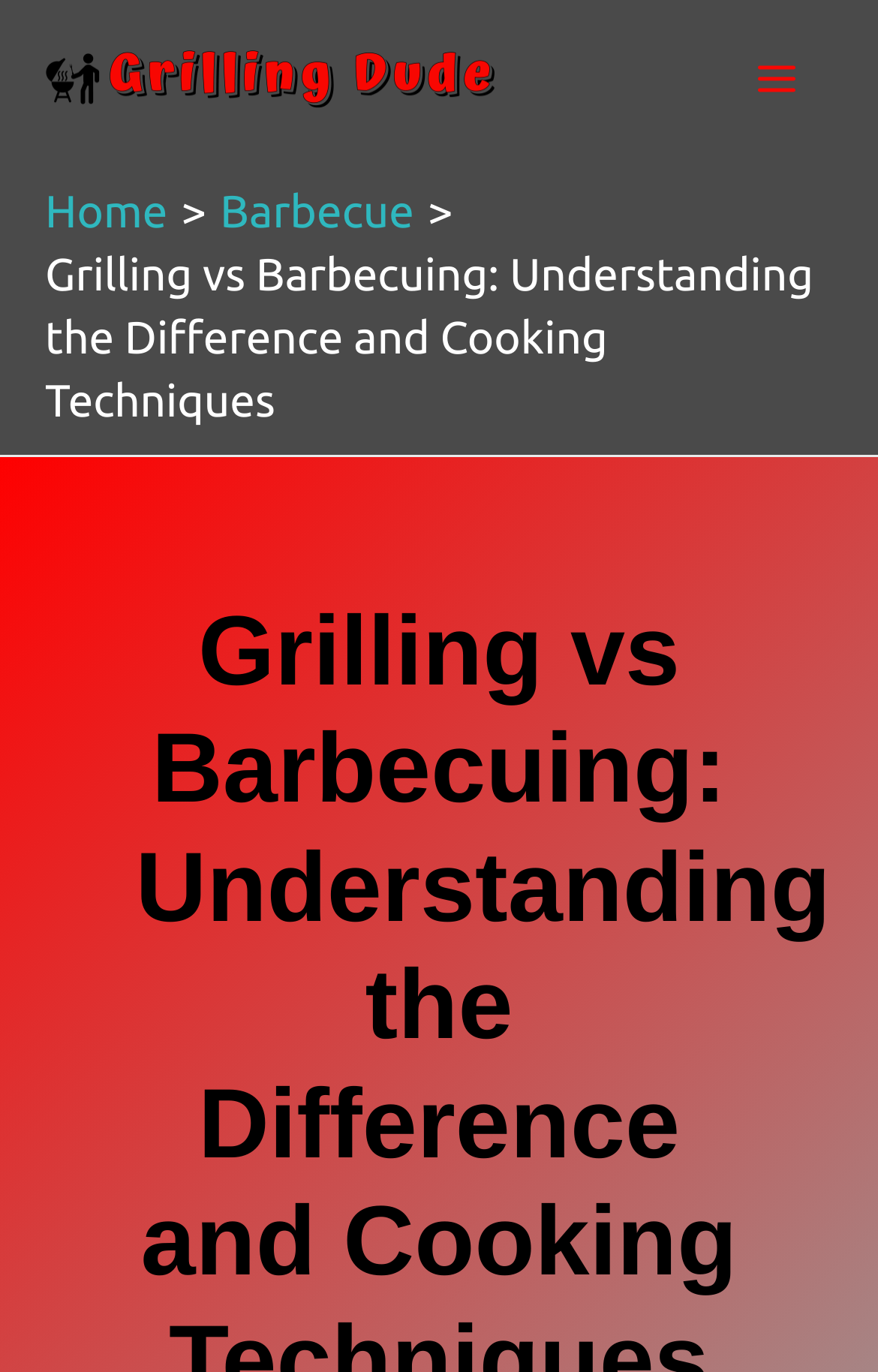How many links are in the breadcrumbs navigation?
Provide a one-word or short-phrase answer based on the image.

2